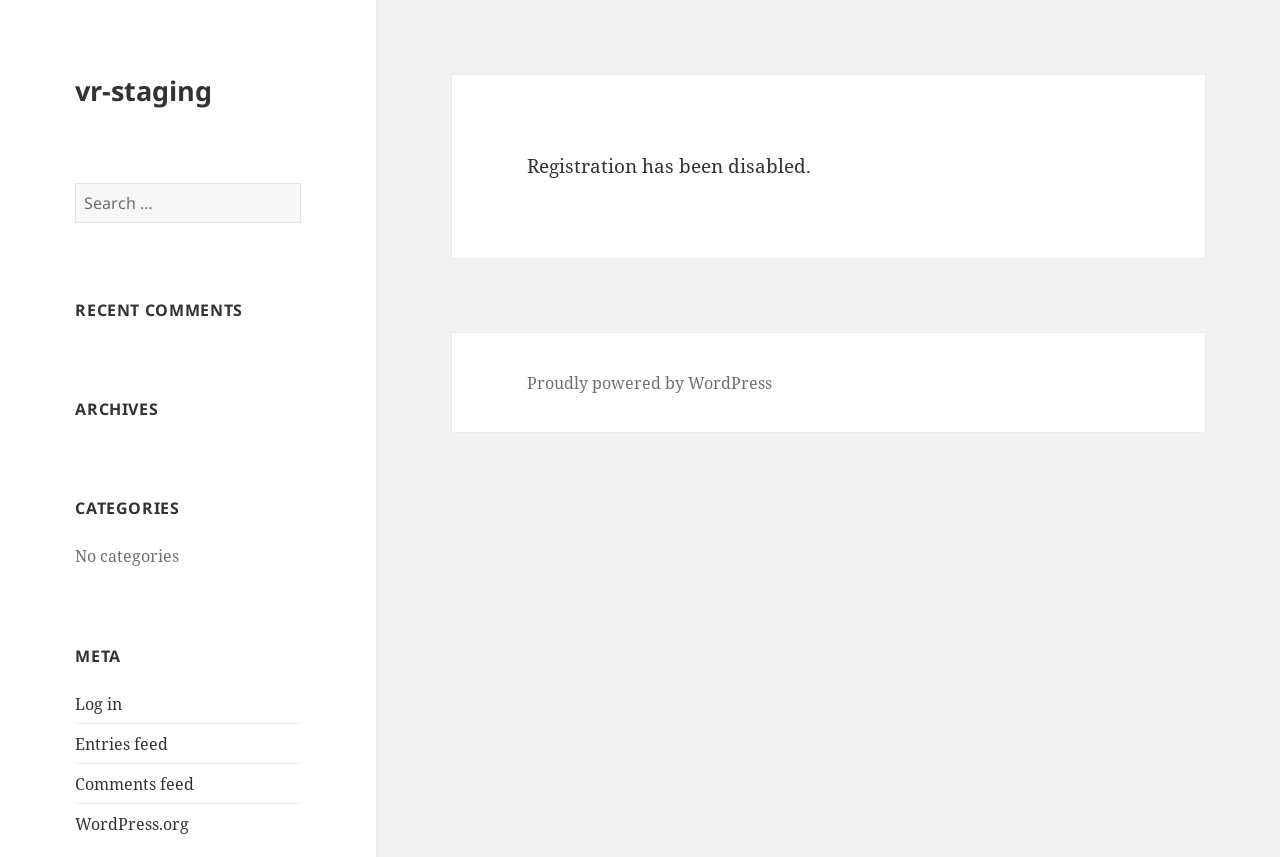What is the status of registration?
Answer the question with a single word or phrase derived from the image.

Disabled